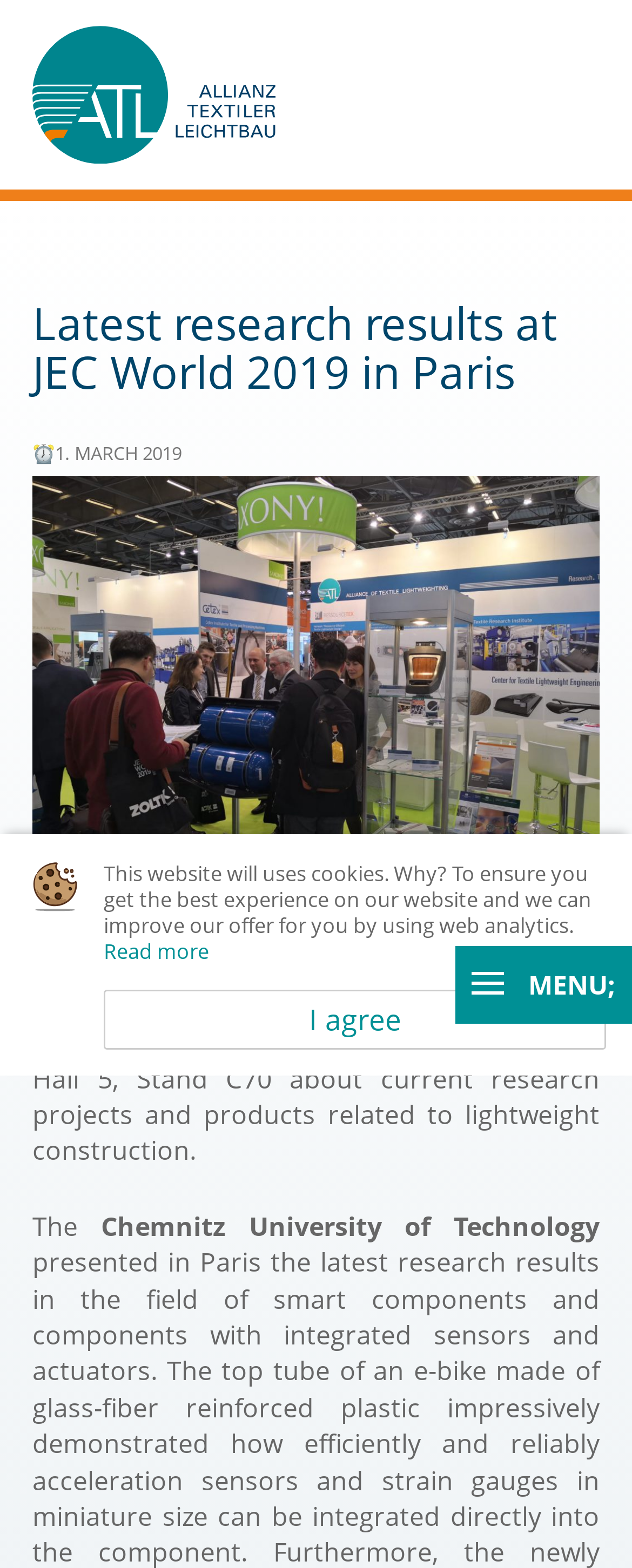Respond with a single word or phrase:
What is the date of the event?

1. MARCH 2019